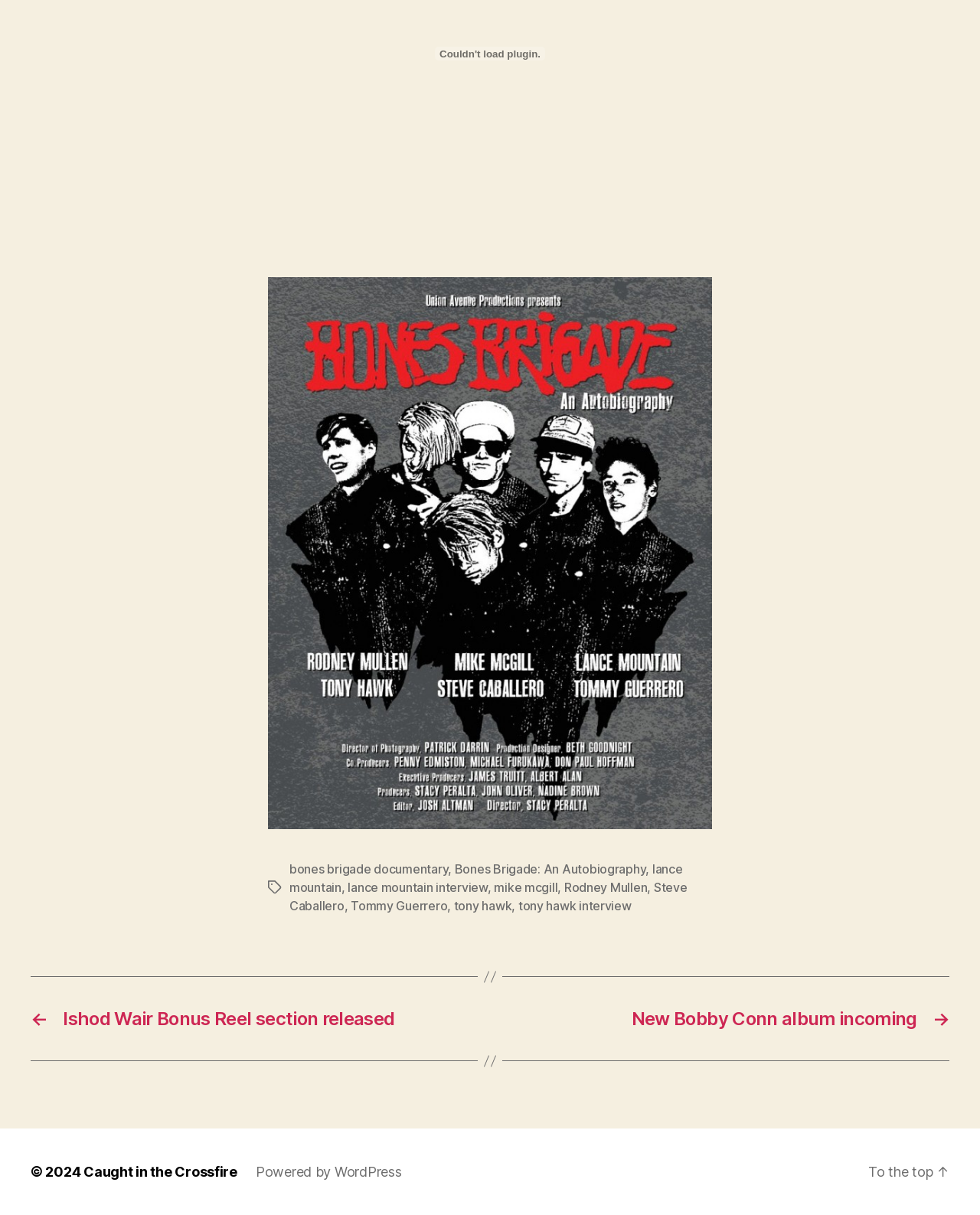Locate the bounding box coordinates of the clickable part needed for the task: "Read the post about Ishod Wair Bonus Reel section".

[0.031, 0.829, 0.484, 0.848]